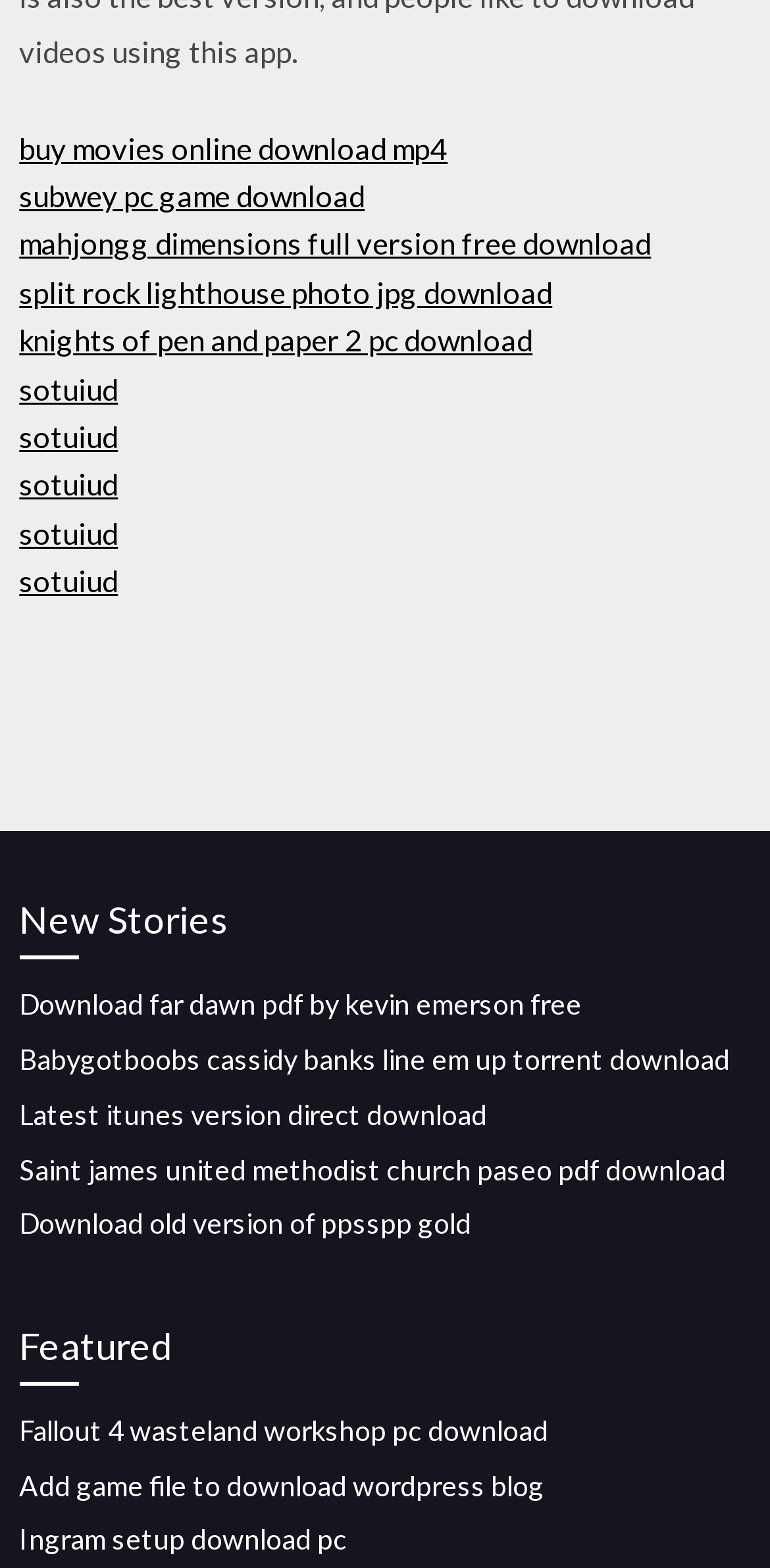Please predict the bounding box coordinates of the element's region where a click is necessary to complete the following instruction: "download 'Download far dawn pdf by kevin emerson free'". The coordinates should be represented by four float numbers between 0 and 1, i.e., [left, top, right, bottom].

[0.025, 0.63, 0.756, 0.651]